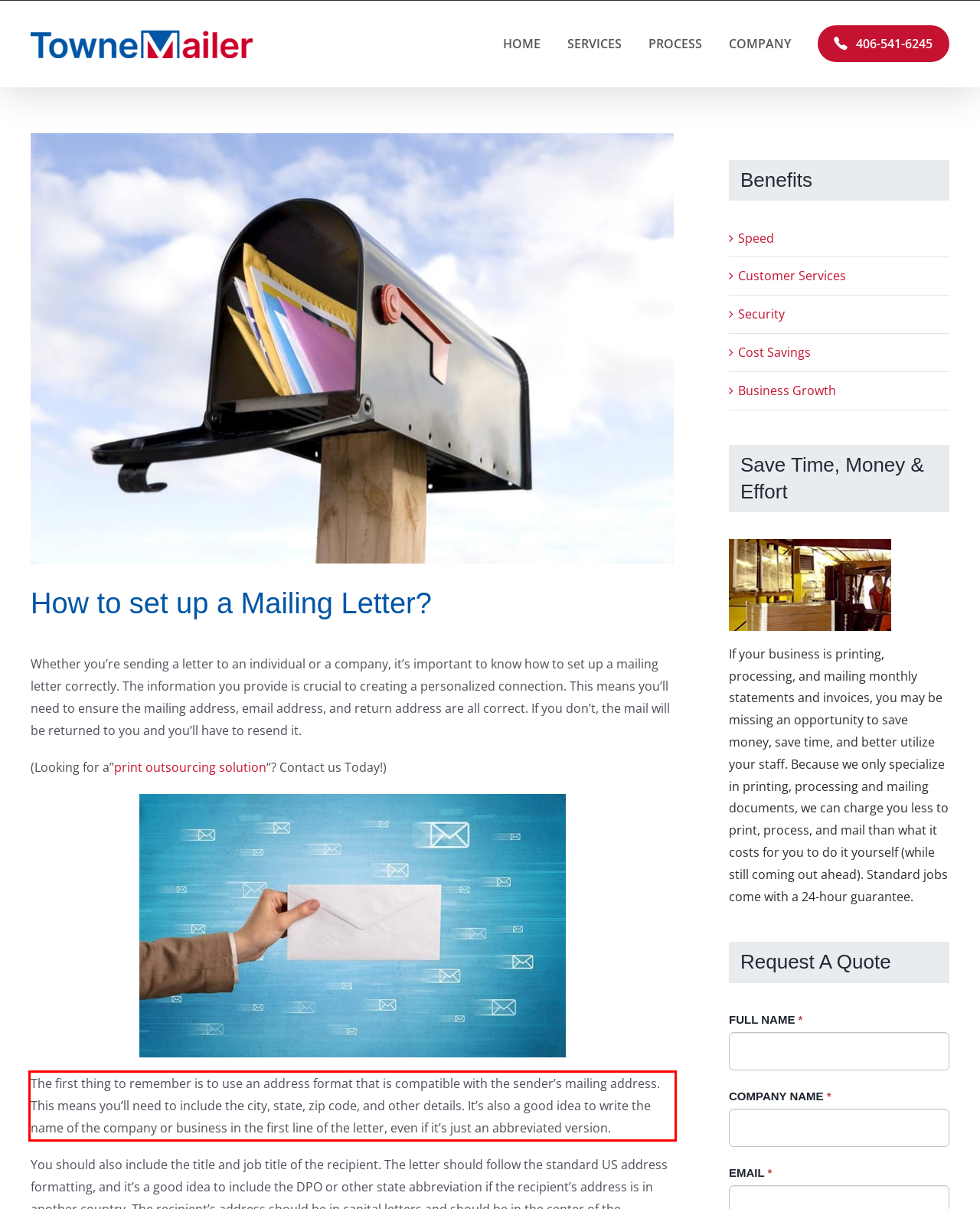Given a webpage screenshot, identify the text inside the red bounding box using OCR and extract it.

The first thing to remember is to use an address format that is compatible with the sender’s mailing address. This means you’ll need to include the city, state, zip code, and other details. It’s also a good idea to write the name of the company or business in the first line of the letter, even if it’s just an abbreviated version.